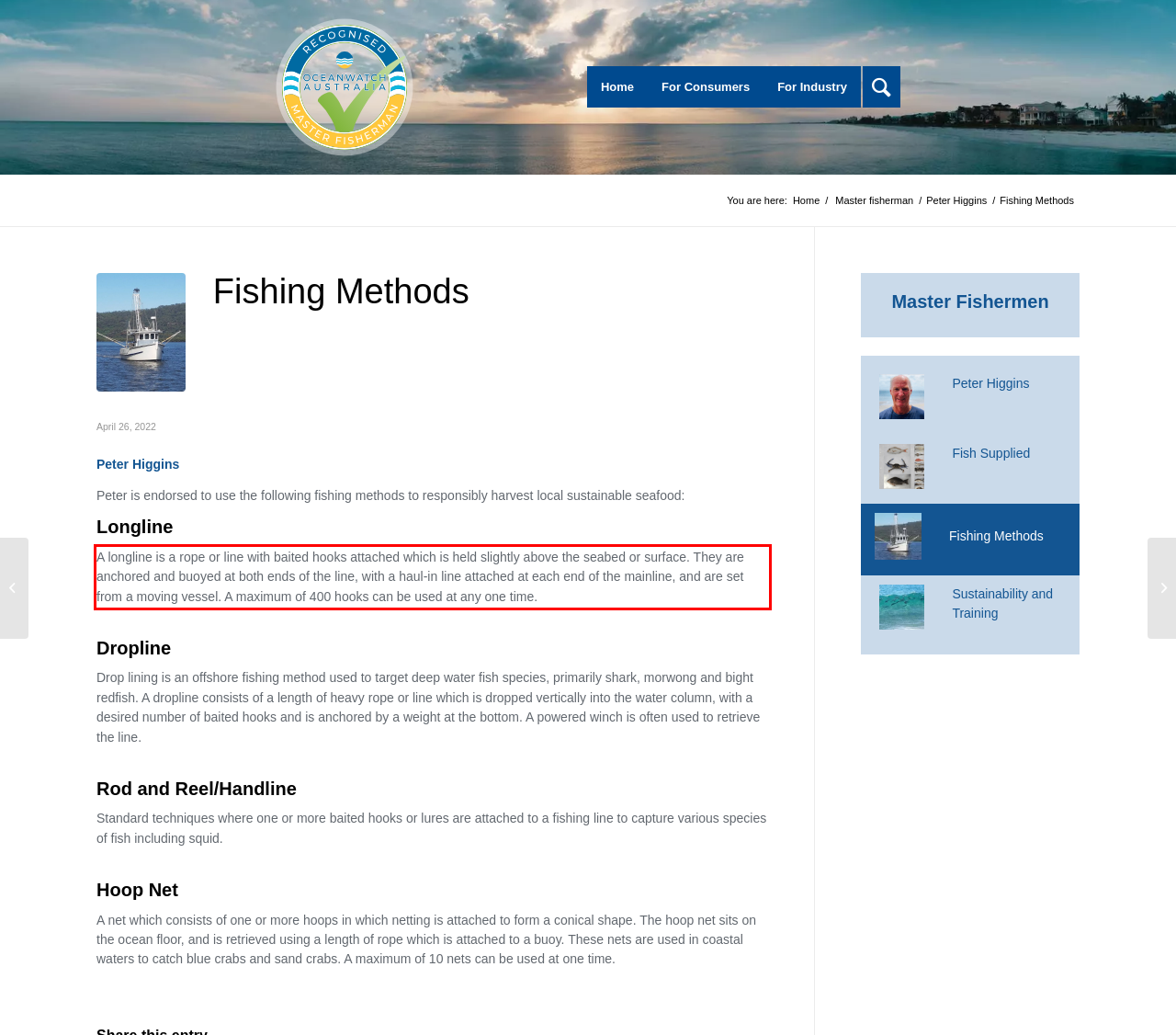Please perform OCR on the text within the red rectangle in the webpage screenshot and return the text content.

A longline is a rope or line with baited hooks attached which is held slightly above the seabed or surface. They are anchored and buoyed at both ends of the line, with a haul-in line attached at each end of the mainline, and are set from a moving vessel. A maximum of 400 hooks can be used at any one time.